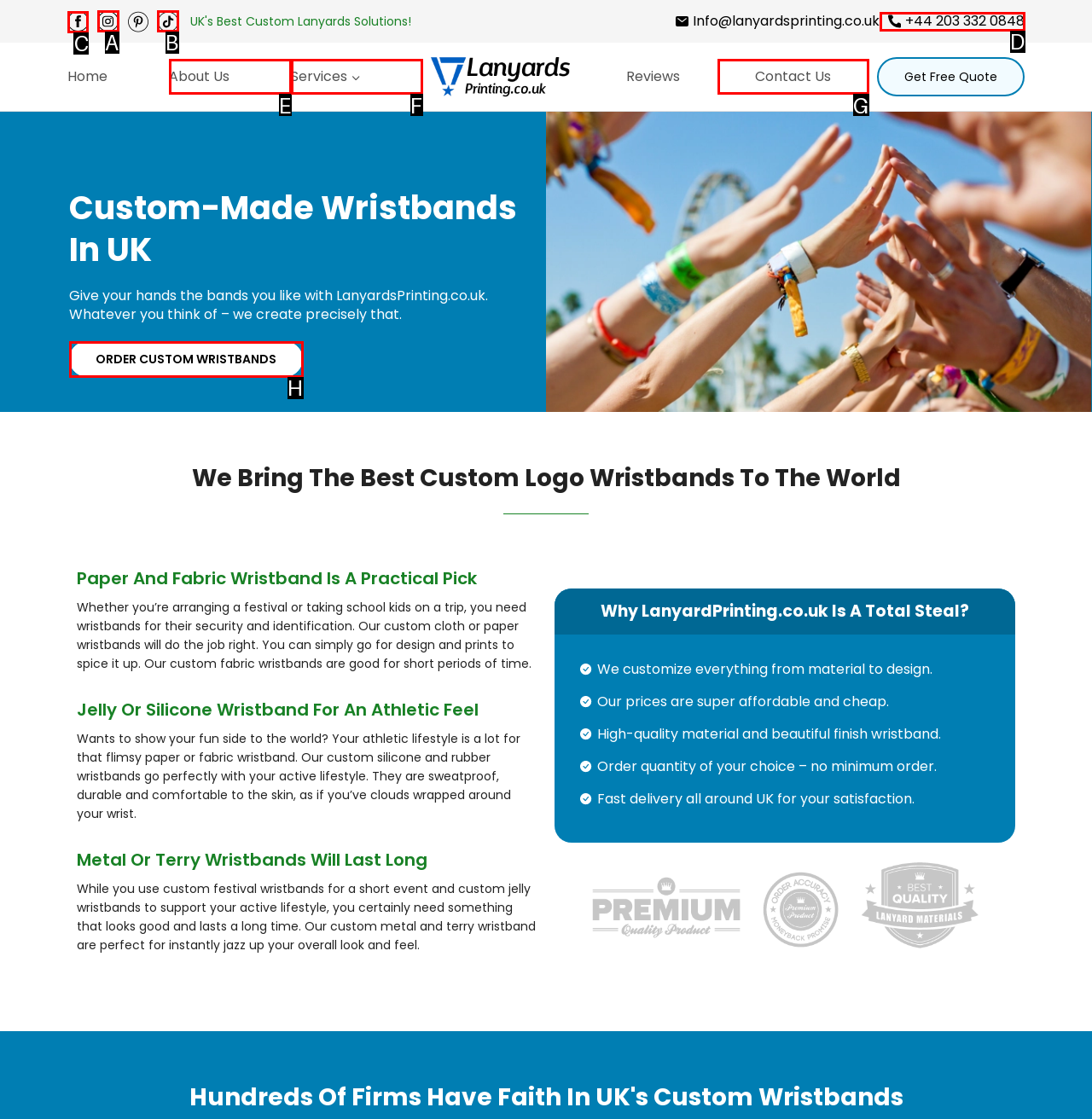Identify the HTML element to select in order to accomplish the following task: Follow Lanyards Printing on Facebook
Reply with the letter of the chosen option from the given choices directly.

C